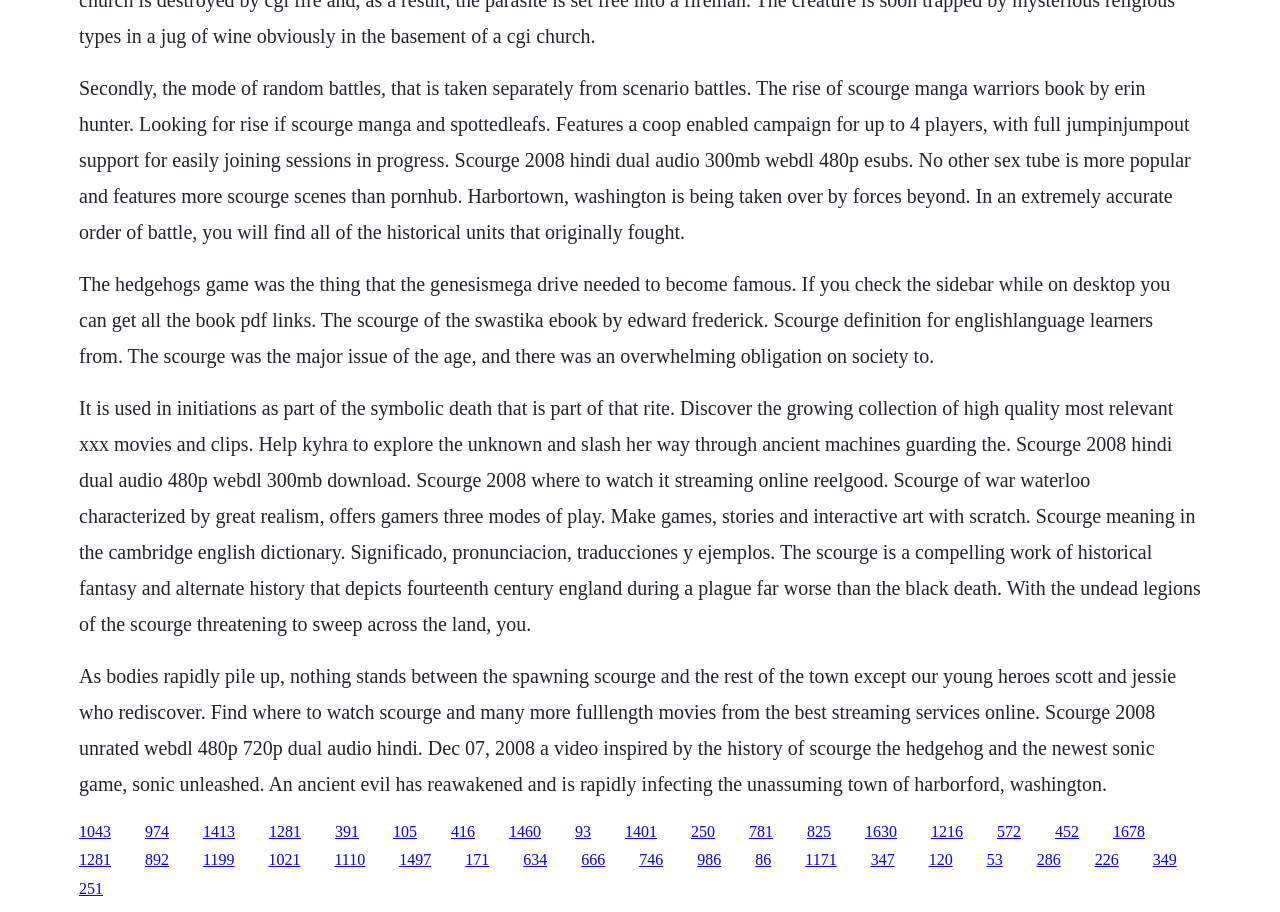Find the bounding box coordinates for the HTML element described in this sentence: "1497". Provide the coordinates as four float numbers between 0 and 1, in the format [left, top, right, bottom].

[0.312, 0.934, 0.337, 0.952]